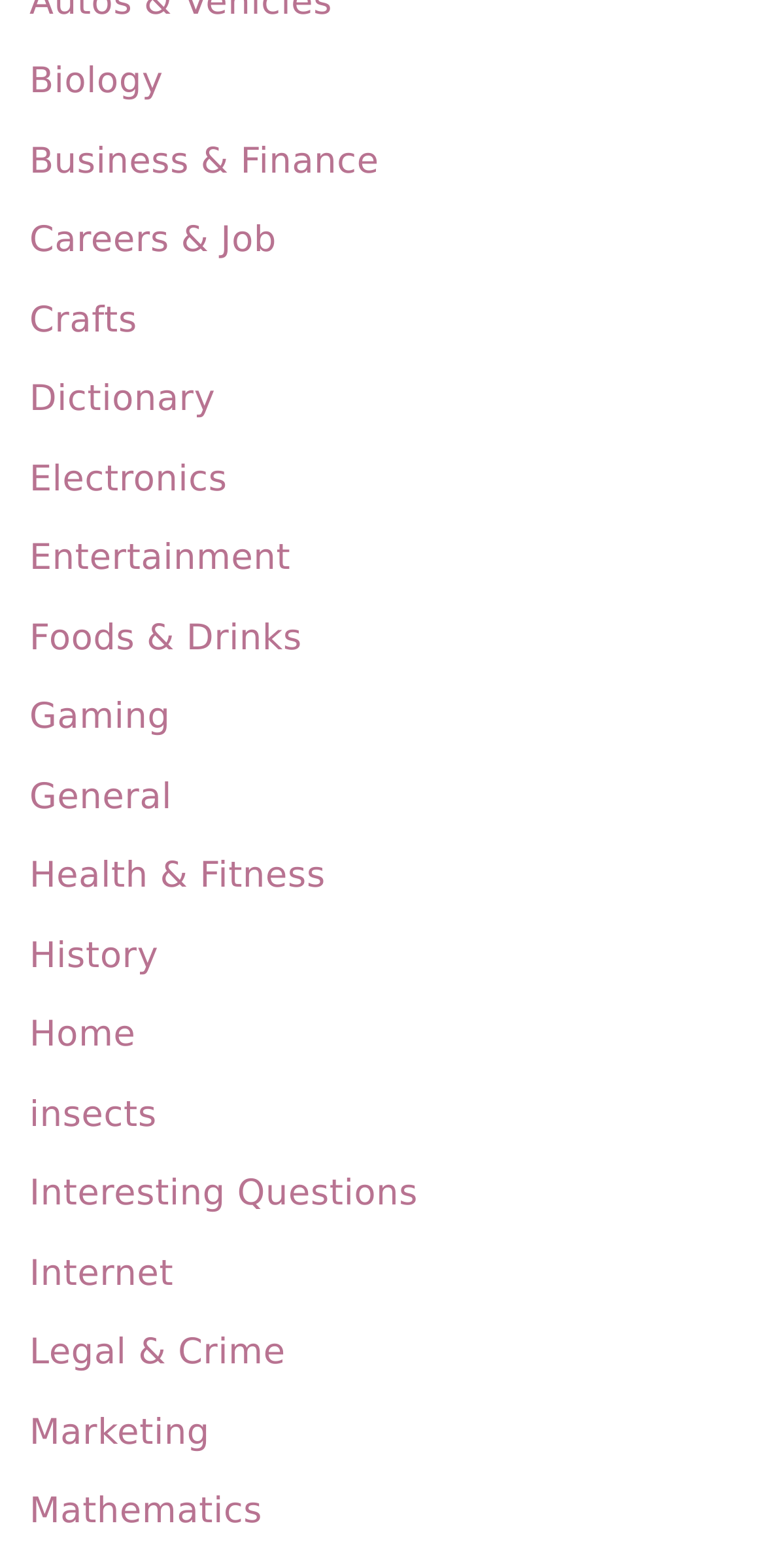Please predict the bounding box coordinates (top-left x, top-left y, bottom-right x, bottom-right y) for the UI element in the screenshot that fits the description: Lakeshia Dowlen

None